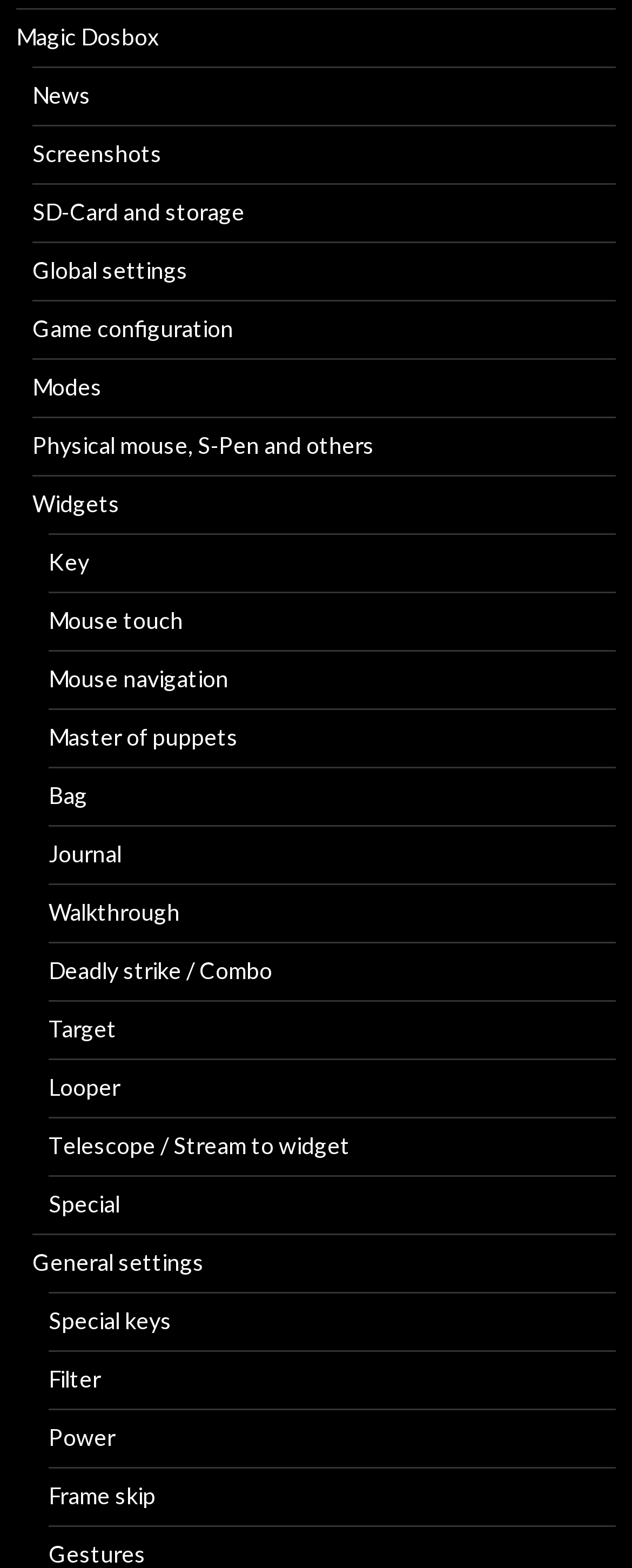Using the given description, provide the bounding box coordinates formatted as (top-left x, top-left y, bottom-right x, bottom-right y), with all values being floating point numbers between 0 and 1. Description: Mouse touch

[0.077, 0.387, 0.29, 0.404]